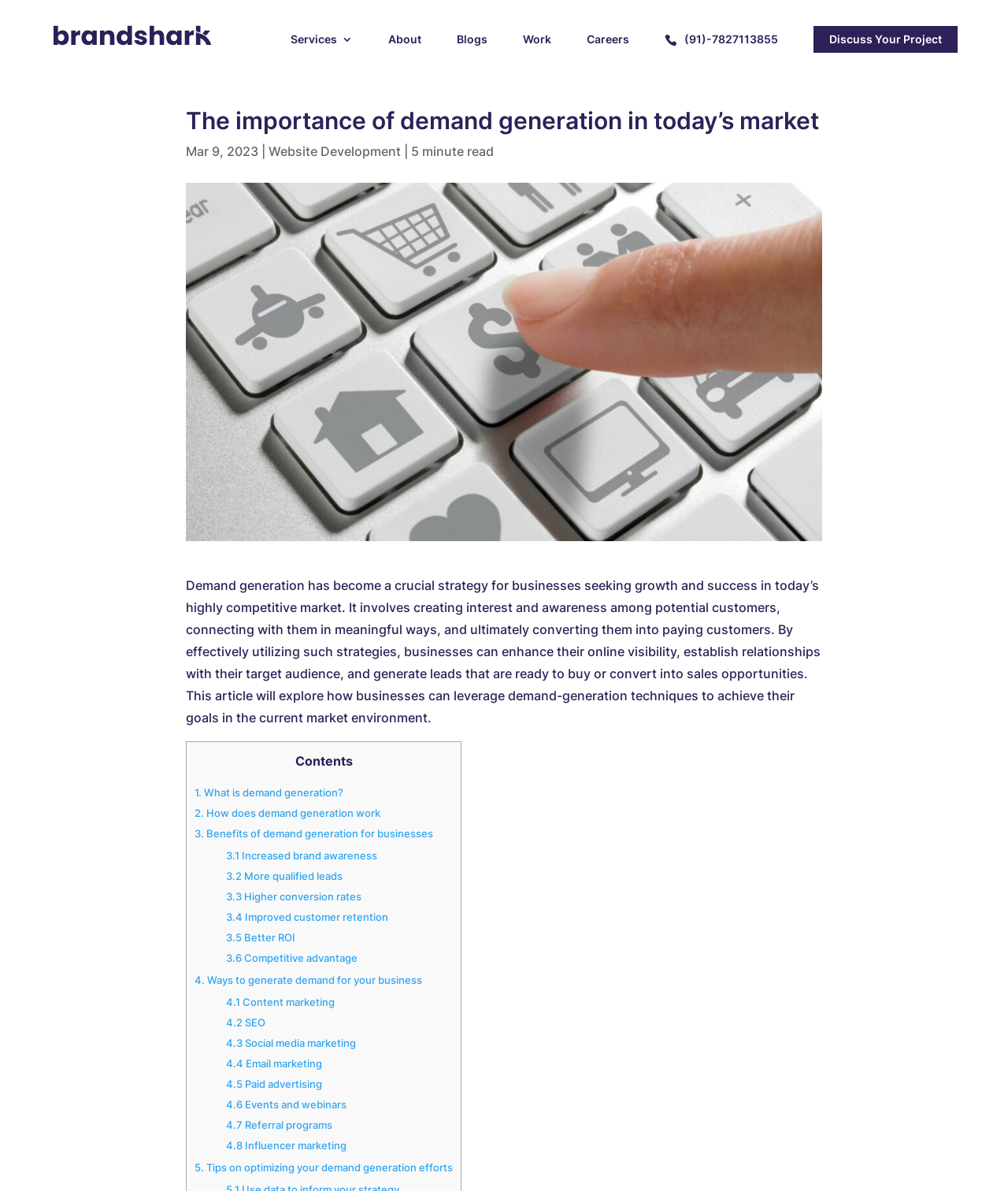Answer the question below using just one word or a short phrase: 
What is the purpose of demand generation?

To enhance online visibility and generate leads